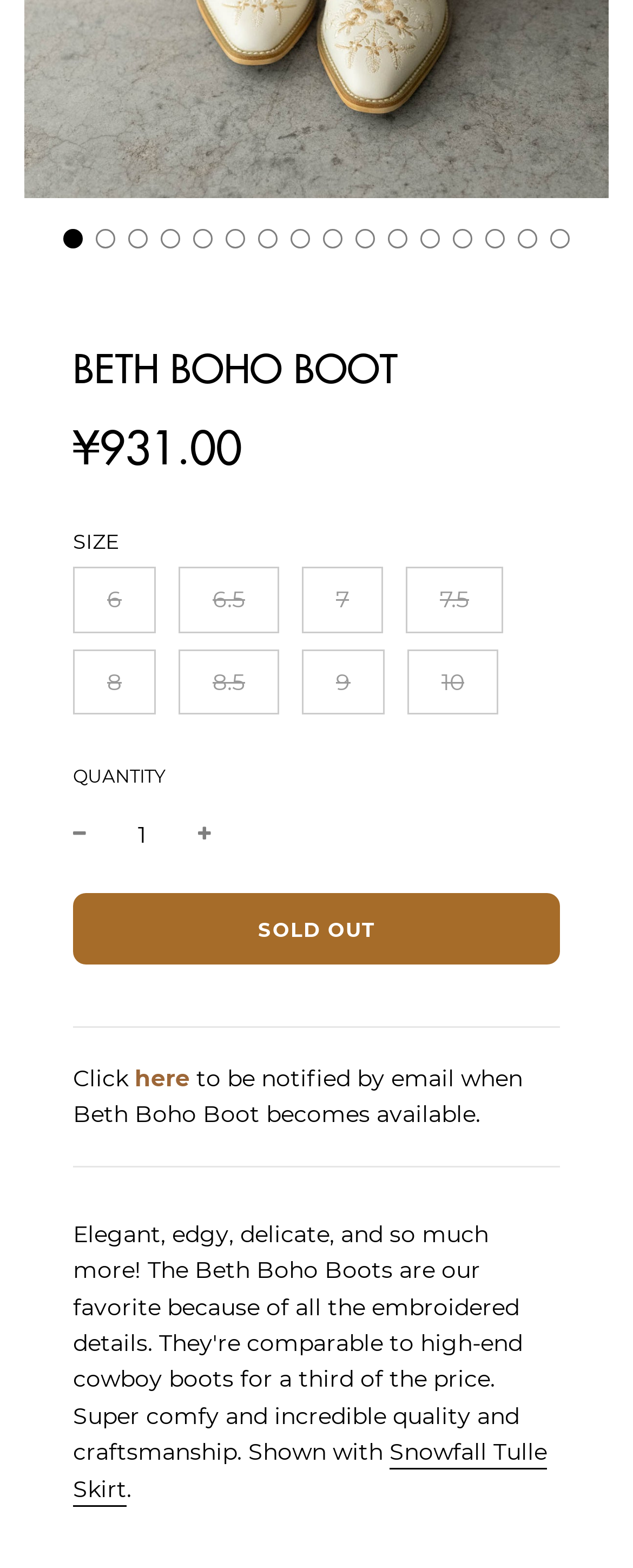Please reply with a single word or brief phrase to the question: 
What is the regular price of the product?

¥931.00